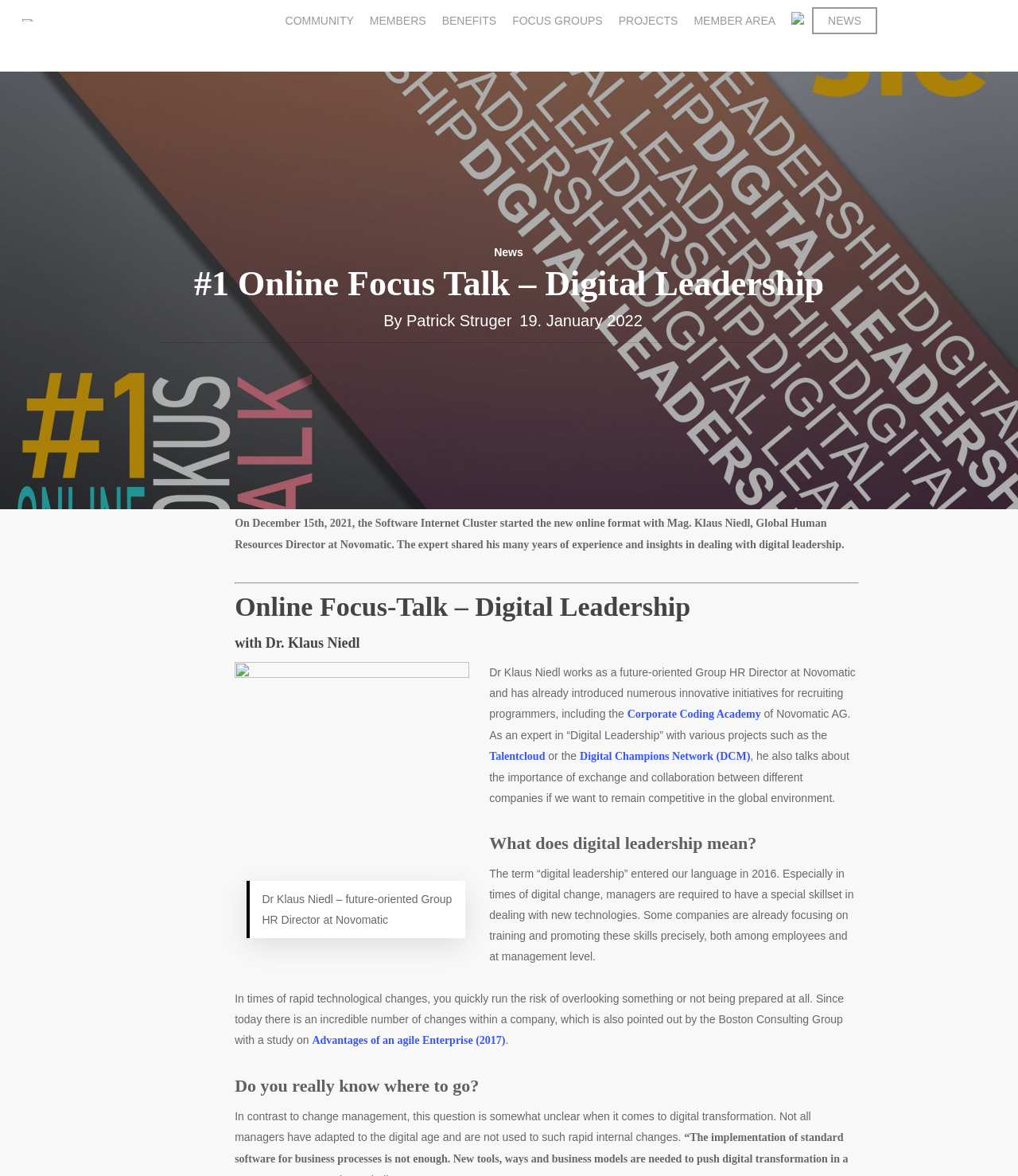Locate the bounding box coordinates of the clickable element to fulfill the following instruction: "Check the LEGAL NOTICE AND PRIVACY POLICY". Provide the coordinates as four float numbers between 0 and 1 in the format [left, top, right, bottom].

None